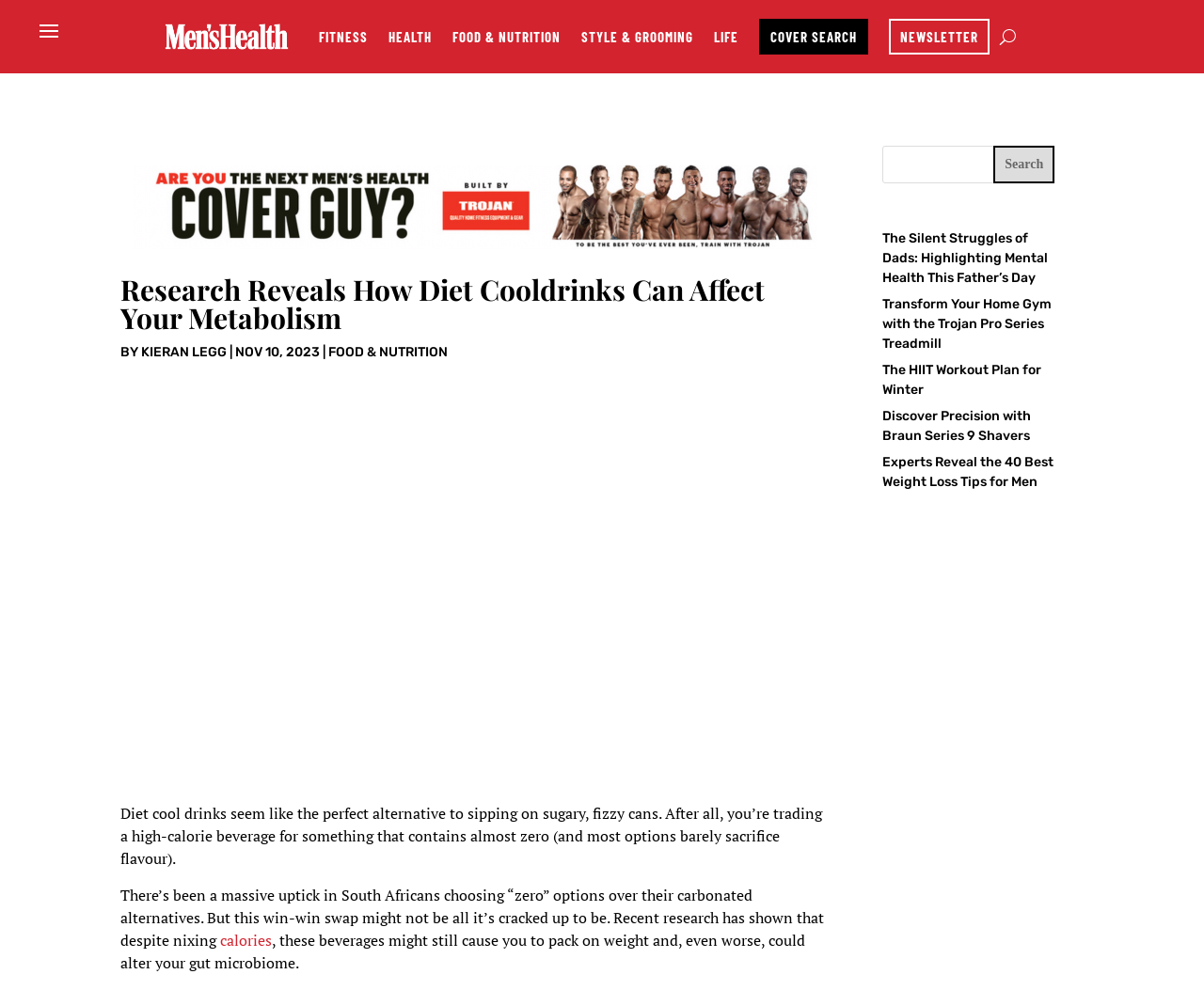Please identify the bounding box coordinates of the element I need to click to follow this instruction: "Read about FOOD & NUTRITION".

[0.376, 0.0, 0.465, 0.074]